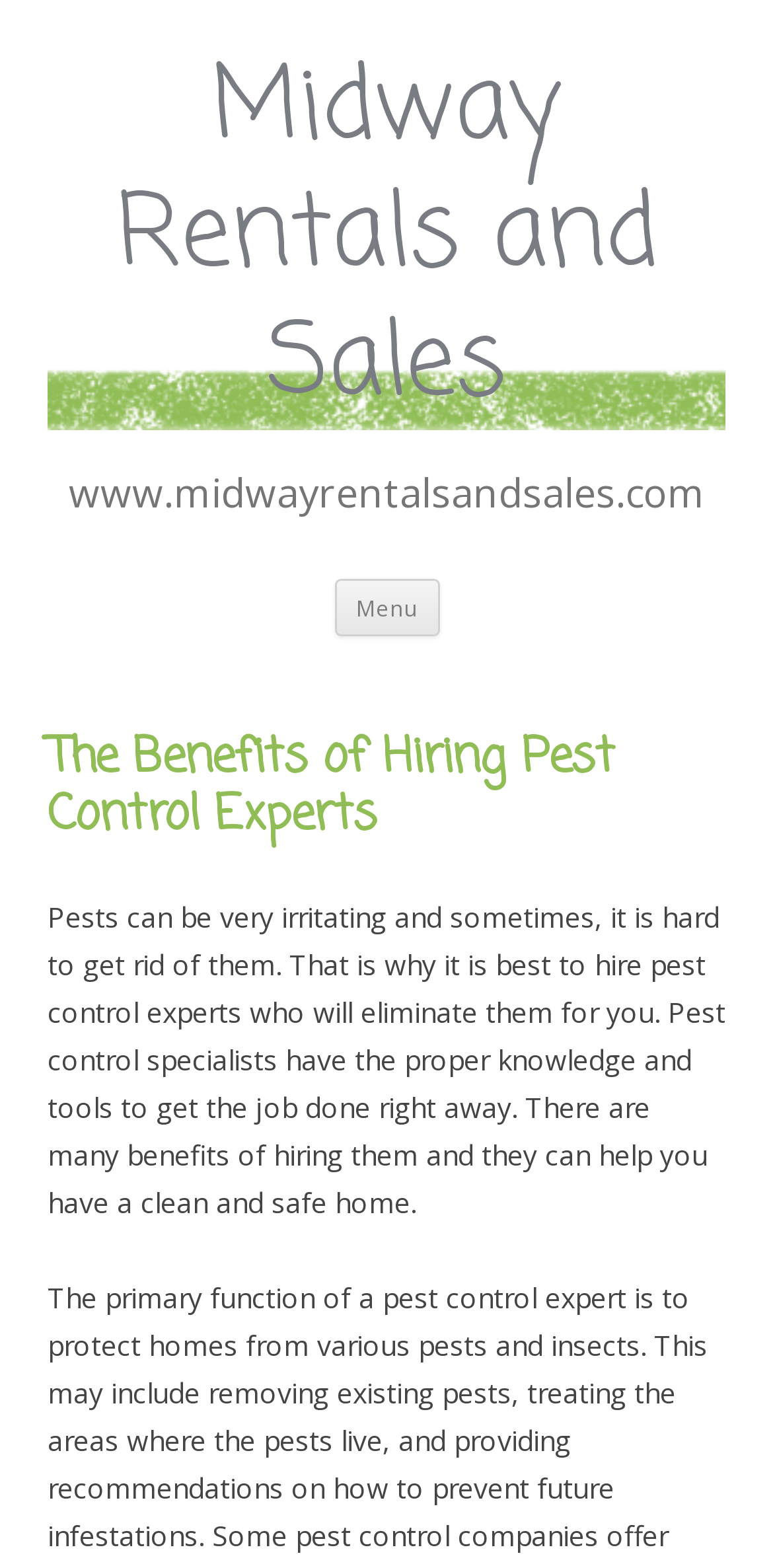Determine the bounding box for the UI element described here: "Midway Rentals and Sales".

[0.062, 0.03, 0.938, 0.274]